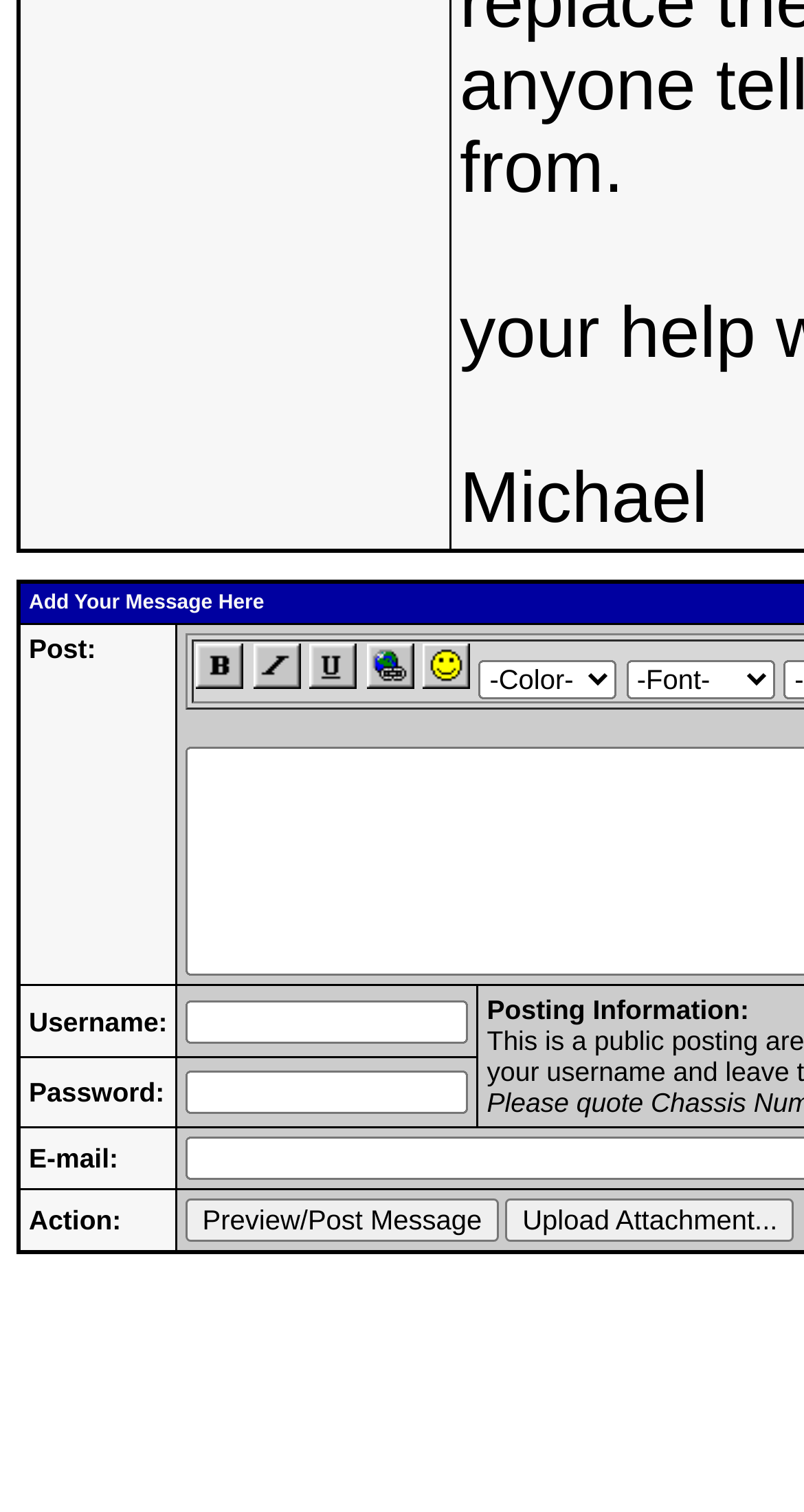Please identify the bounding box coordinates of the element on the webpage that should be clicked to follow this instruction: "Upload attachment". The bounding box coordinates should be given as four float numbers between 0 and 1, formatted as [left, top, right, bottom].

[0.629, 0.793, 0.988, 0.822]